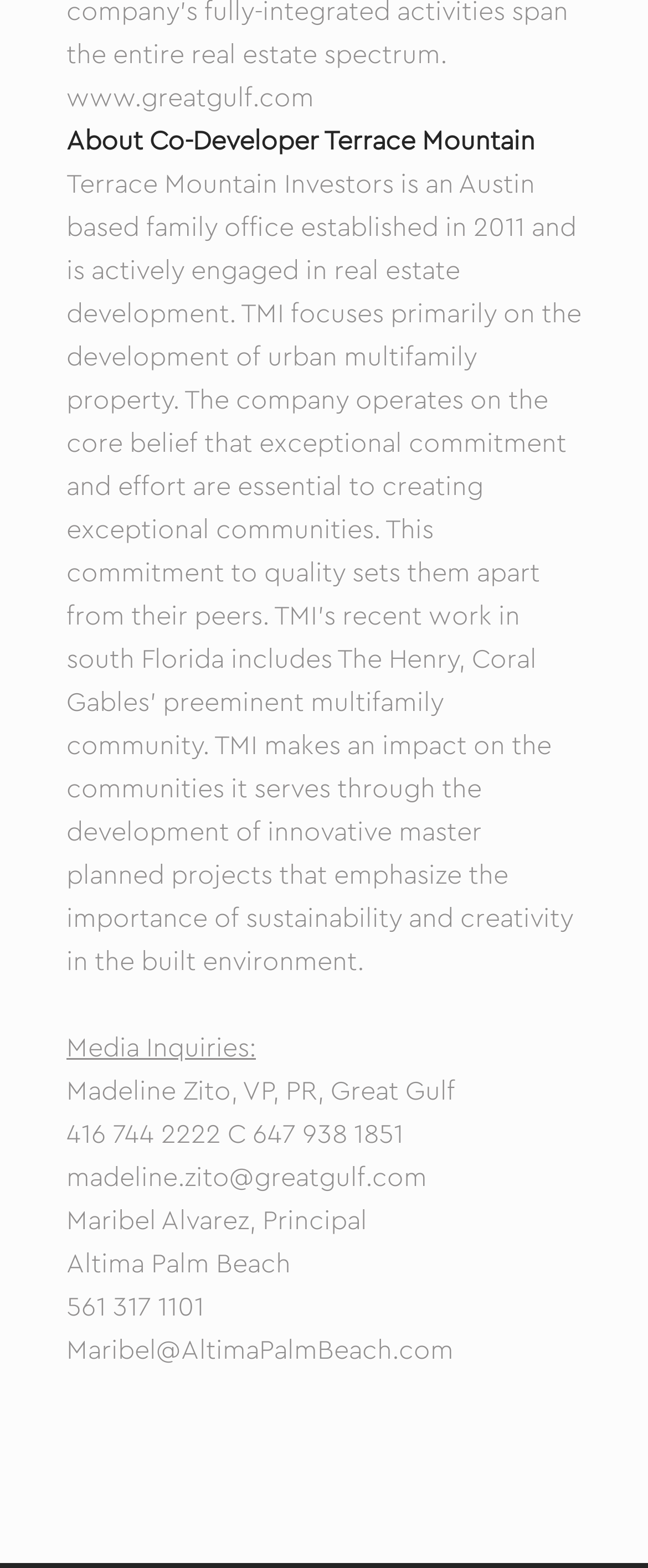Use a single word or phrase to answer the question:
Who is the VP of PR at Great Gulf?

Madeline Zito